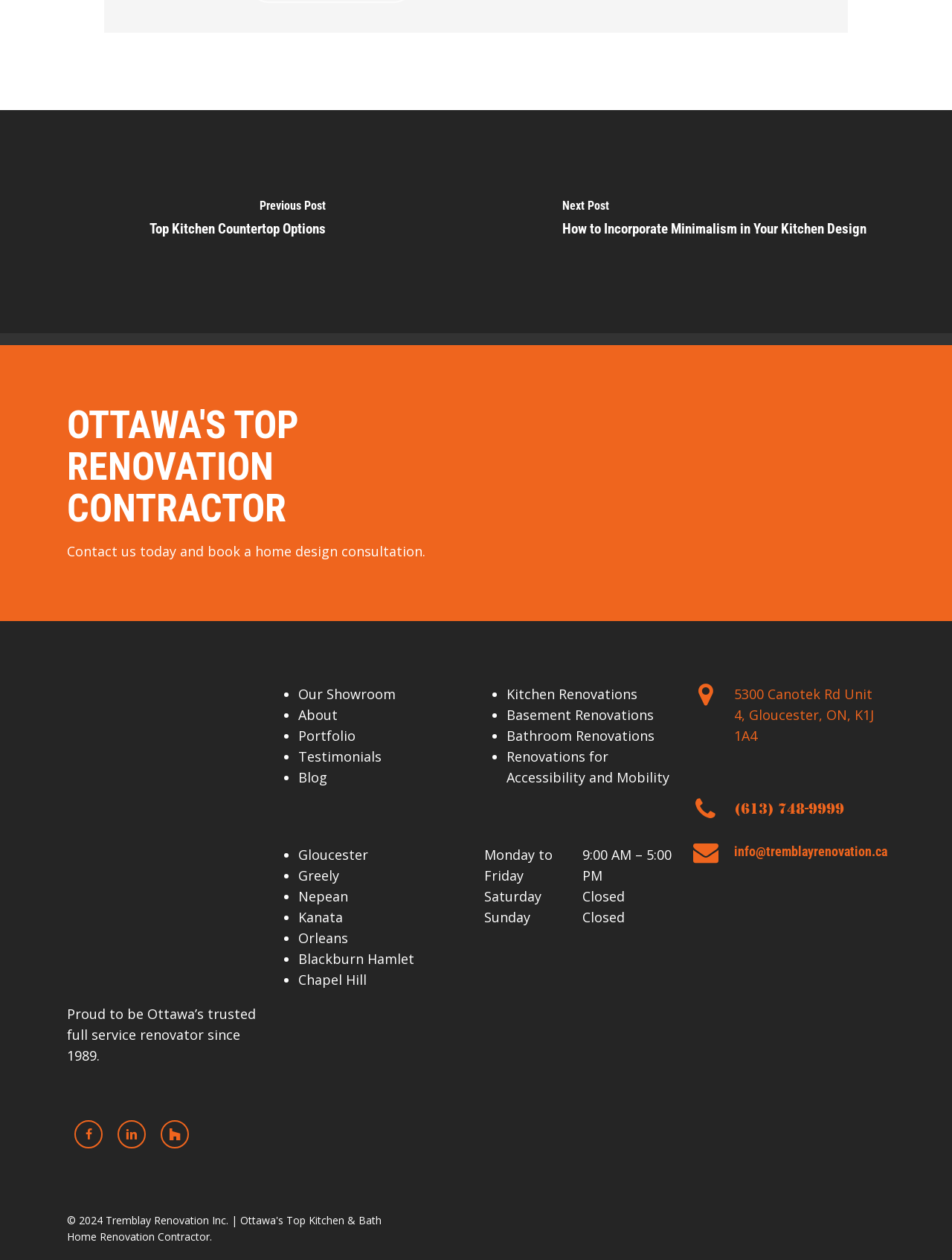Determine the bounding box coordinates of the region that needs to be clicked to achieve the task: "Get in touch with us at (613) 748-9999".

[0.771, 0.637, 0.886, 0.649]